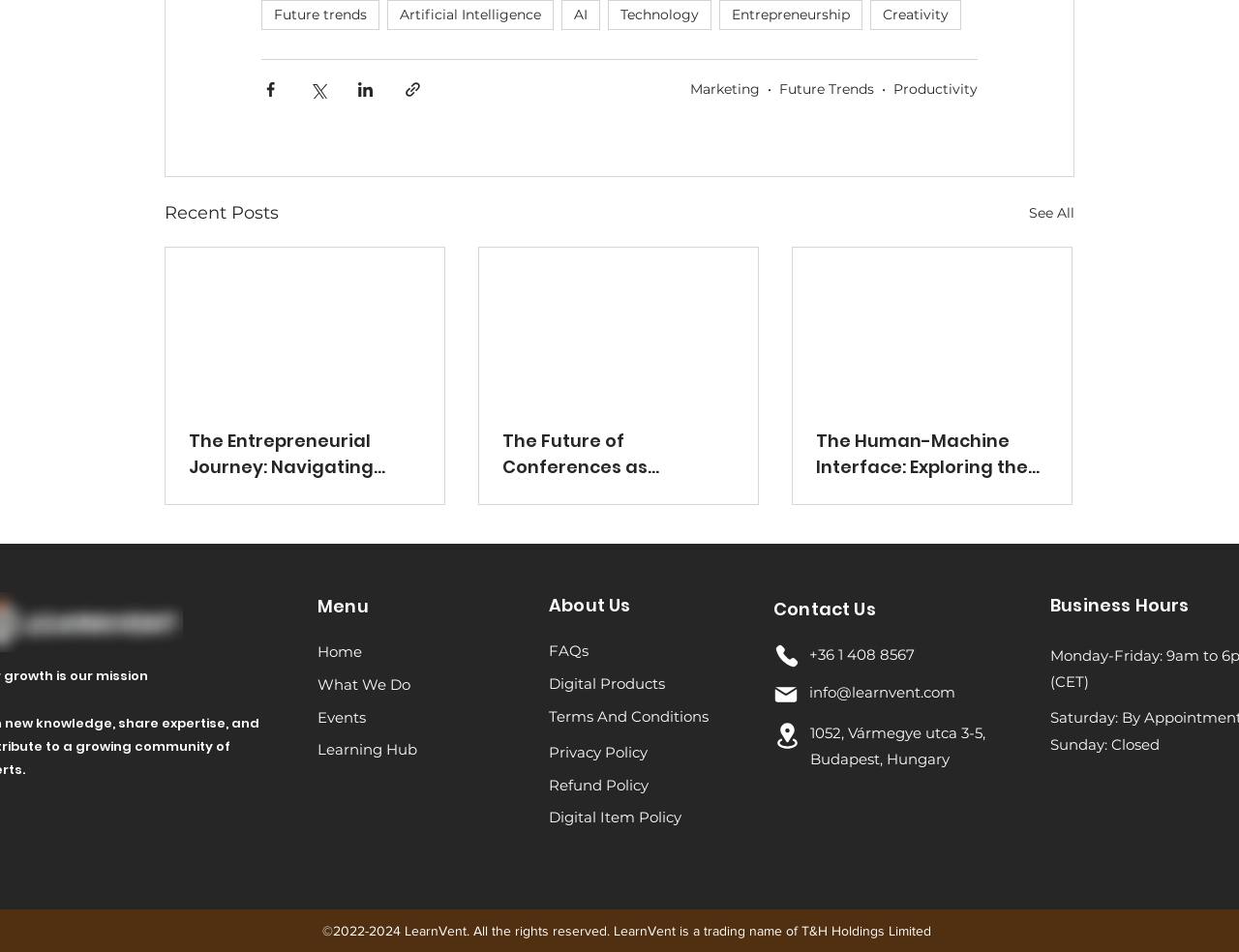What is the phone number for contact?
Provide a detailed answer to the question using information from the image.

I found the phone number in the Contact Us section, where it is listed as +36 1 408 8567.